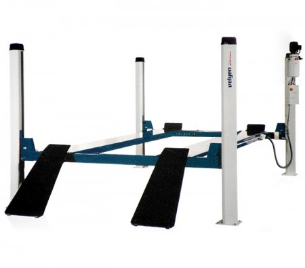Using a single word or phrase, answer the following question: 
What is the purpose of the movable platform?

Adjustable spacing